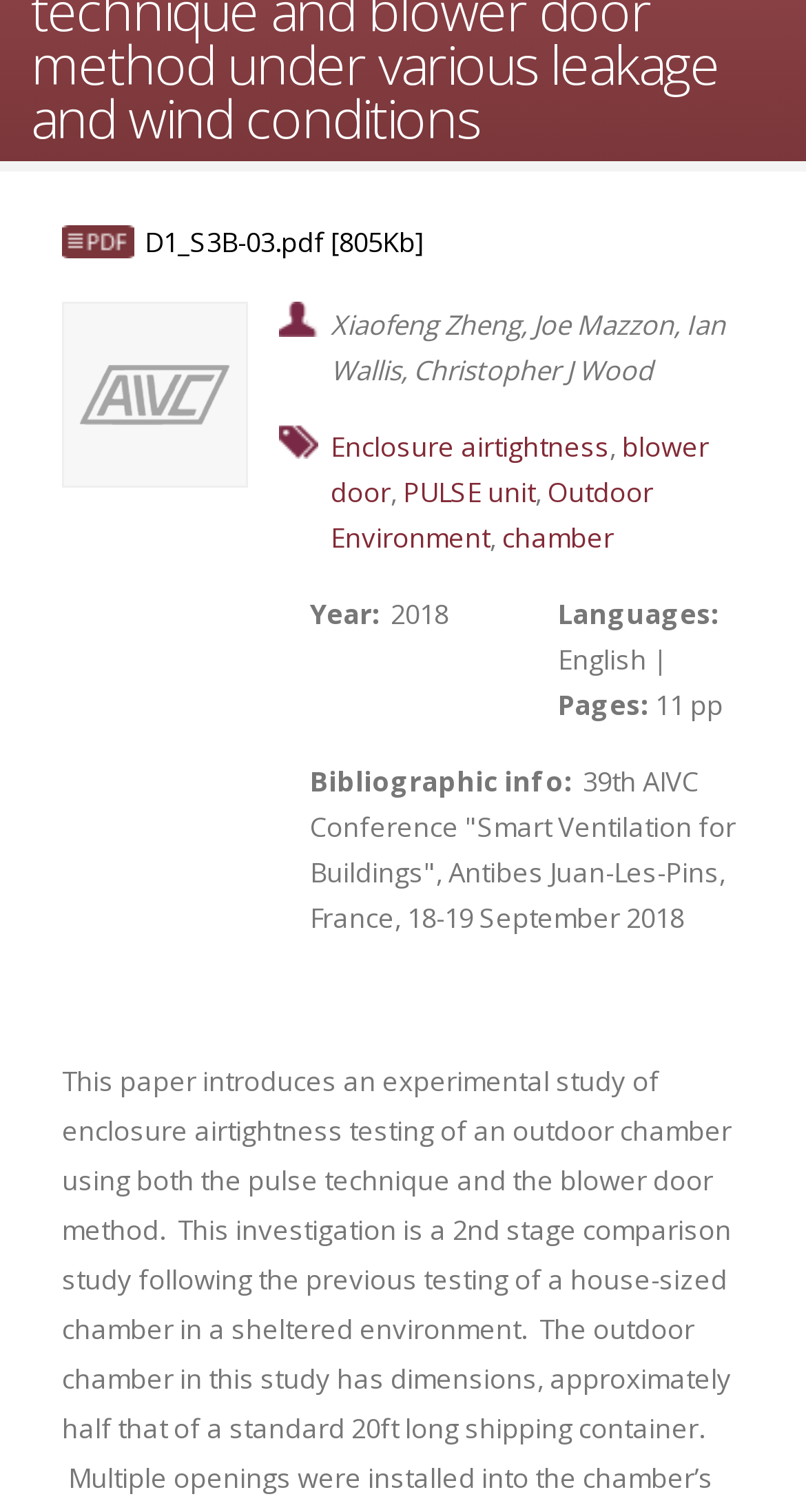Based on the description "chamber", find the bounding box of the specified UI element.

[0.623, 0.343, 0.762, 0.368]